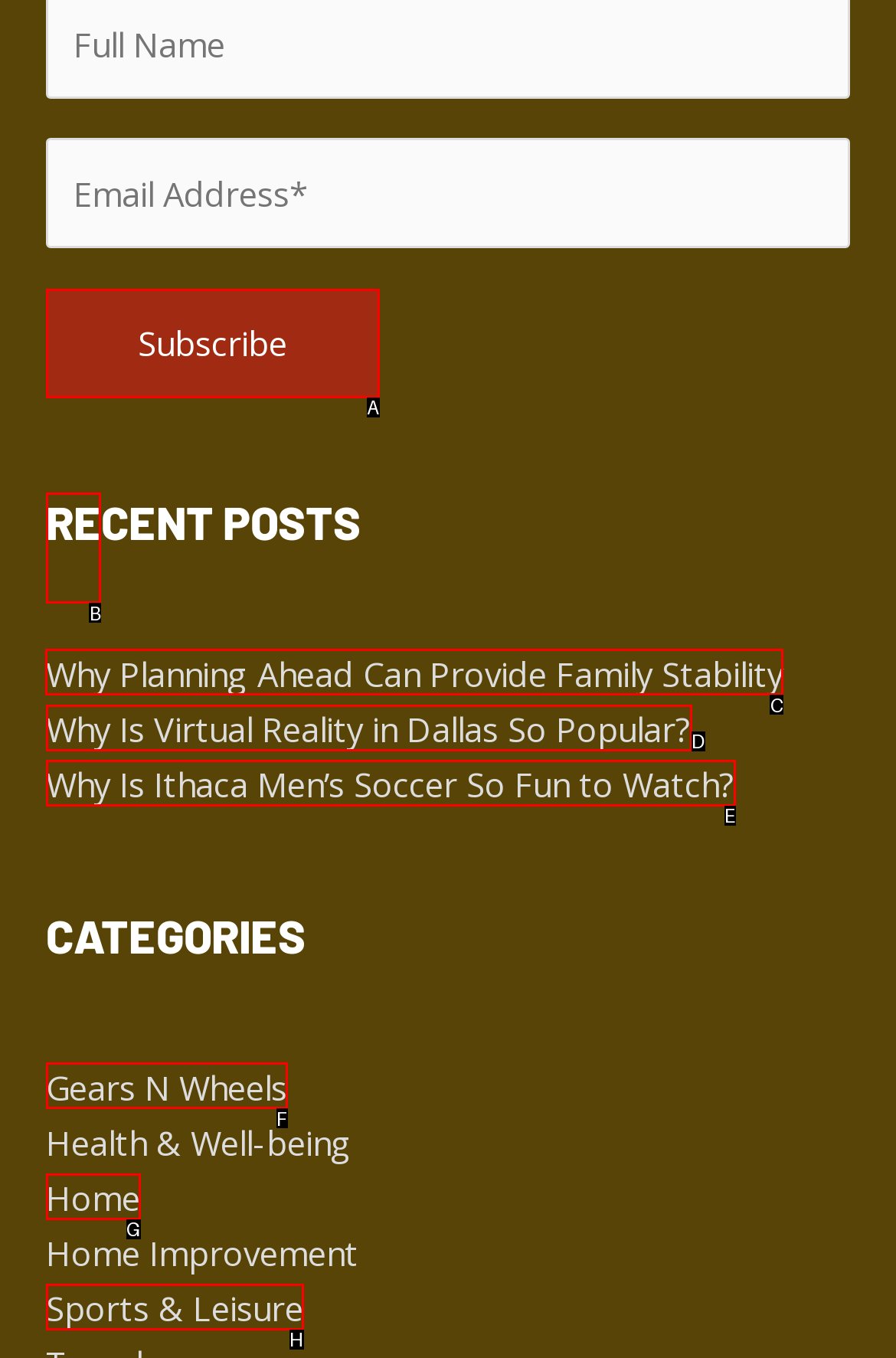Please identify the correct UI element to click for the task: Read recent post about family stability Respond with the letter of the appropriate option.

C